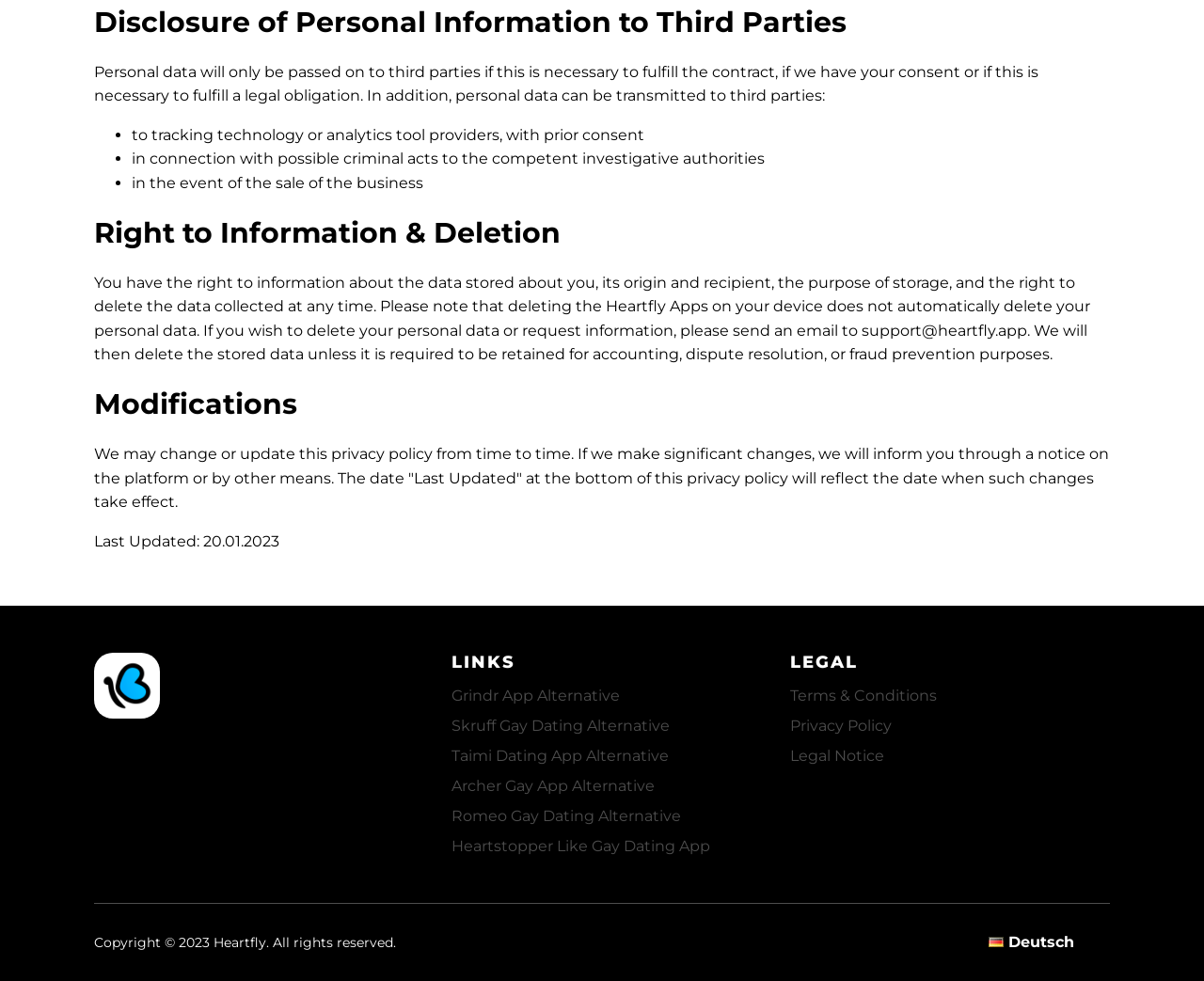Please provide a one-word or phrase answer to the question: 
How can I delete my personal data?

send email to support@heartfly.app